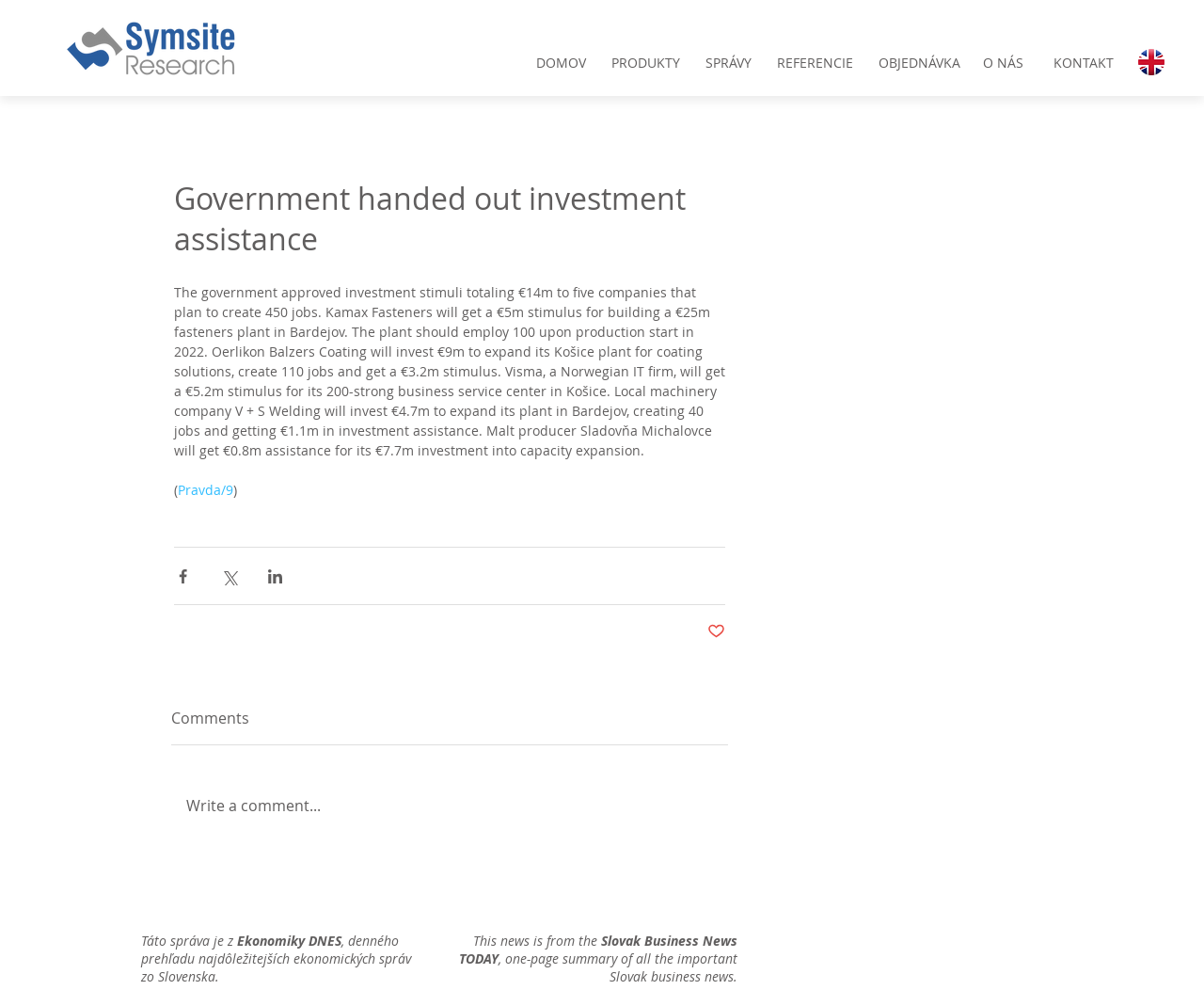Provide your answer in one word or a succinct phrase for the question: 
What is the name of the company building a fasteners plant in Bardejov?

Kamax Fasteners